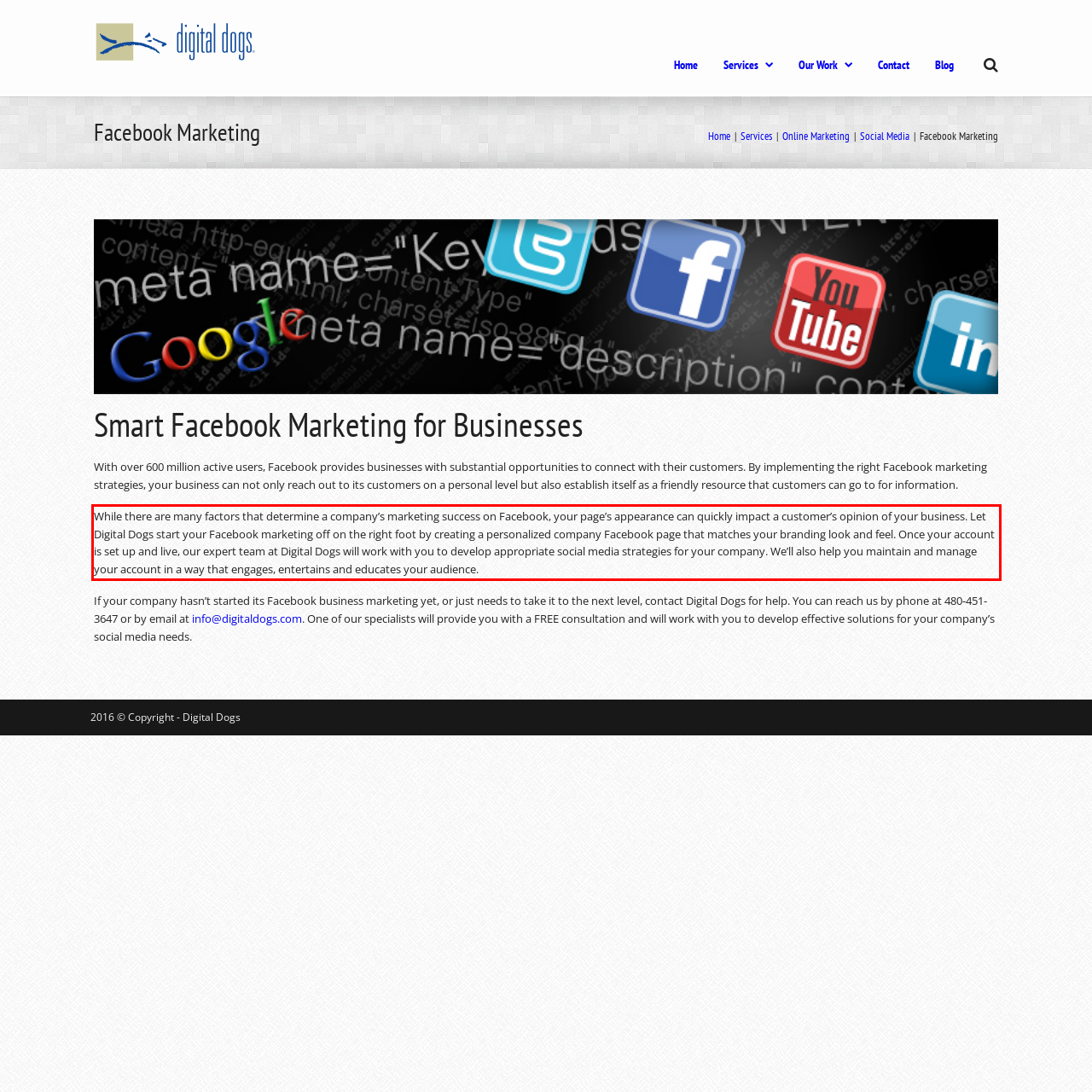From the provided screenshot, extract the text content that is enclosed within the red bounding box.

While there are many factors that determine a company’s marketing success on Facebook, your page’s appearance can quickly impact a customer’s opinion of your business. Let Digital Dogs start your Facebook marketing off on the right foot by creating a personalized company Facebook page that matches your branding look and feel. Once your account is set up and live, our expert team at Digital Dogs will work with you to develop appropriate social media strategies for your company. We’ll also help you maintain and manage your account in a way that engages, entertains and educates your audience.